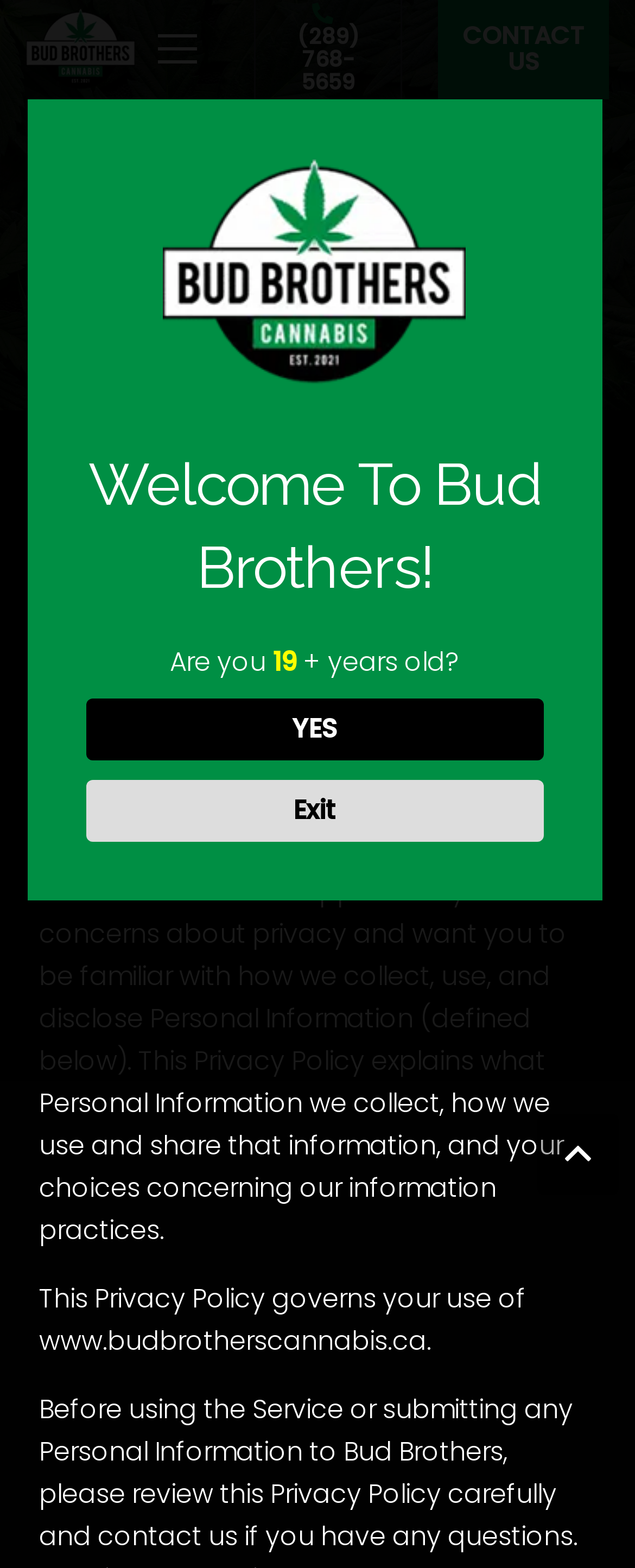What is the date of the last update?
Please use the visual content to give a single word or phrase answer.

January 25, 2022